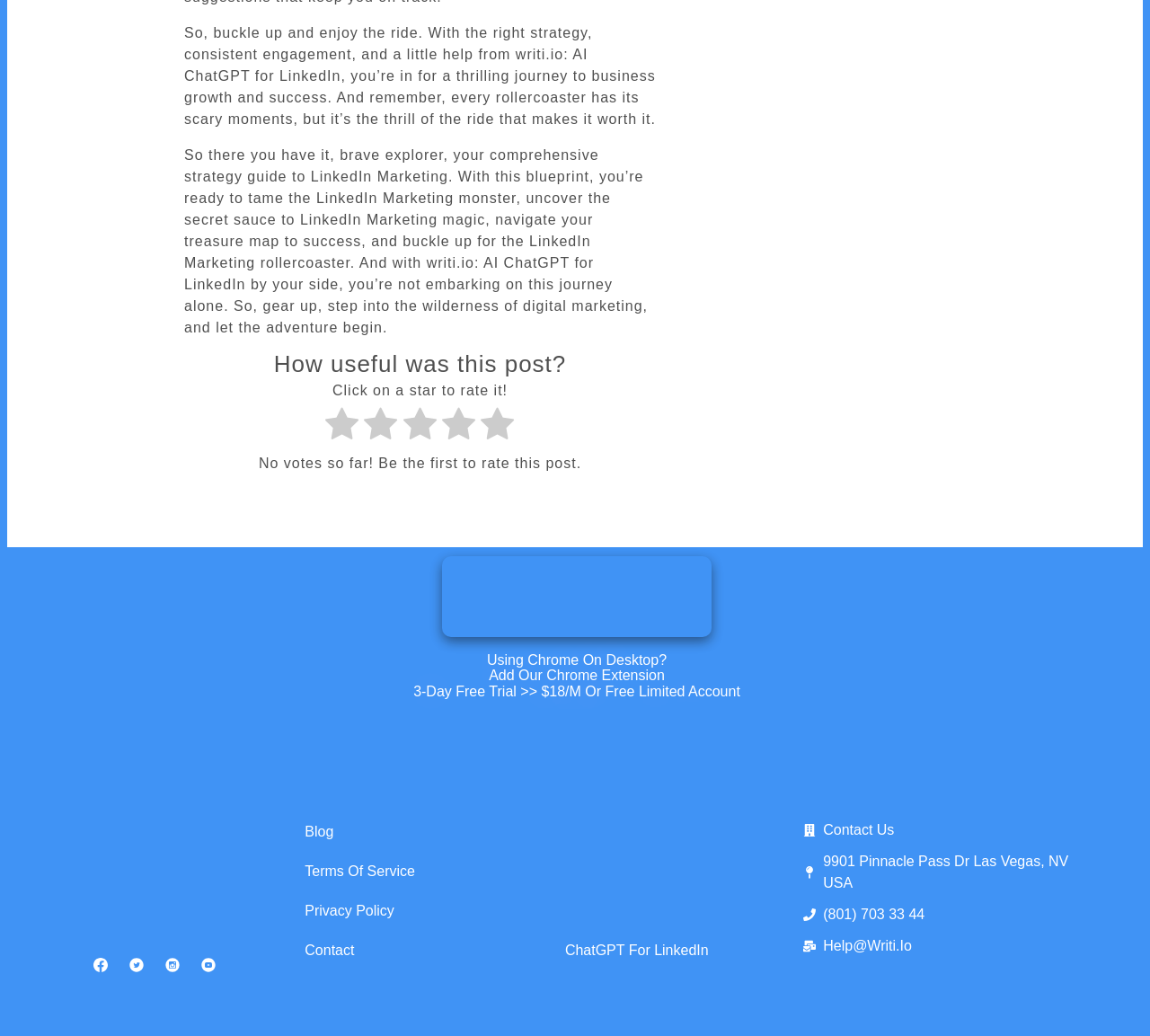Use one word or a short phrase to answer the question provided: 
How can users rate the post?

Click on a star